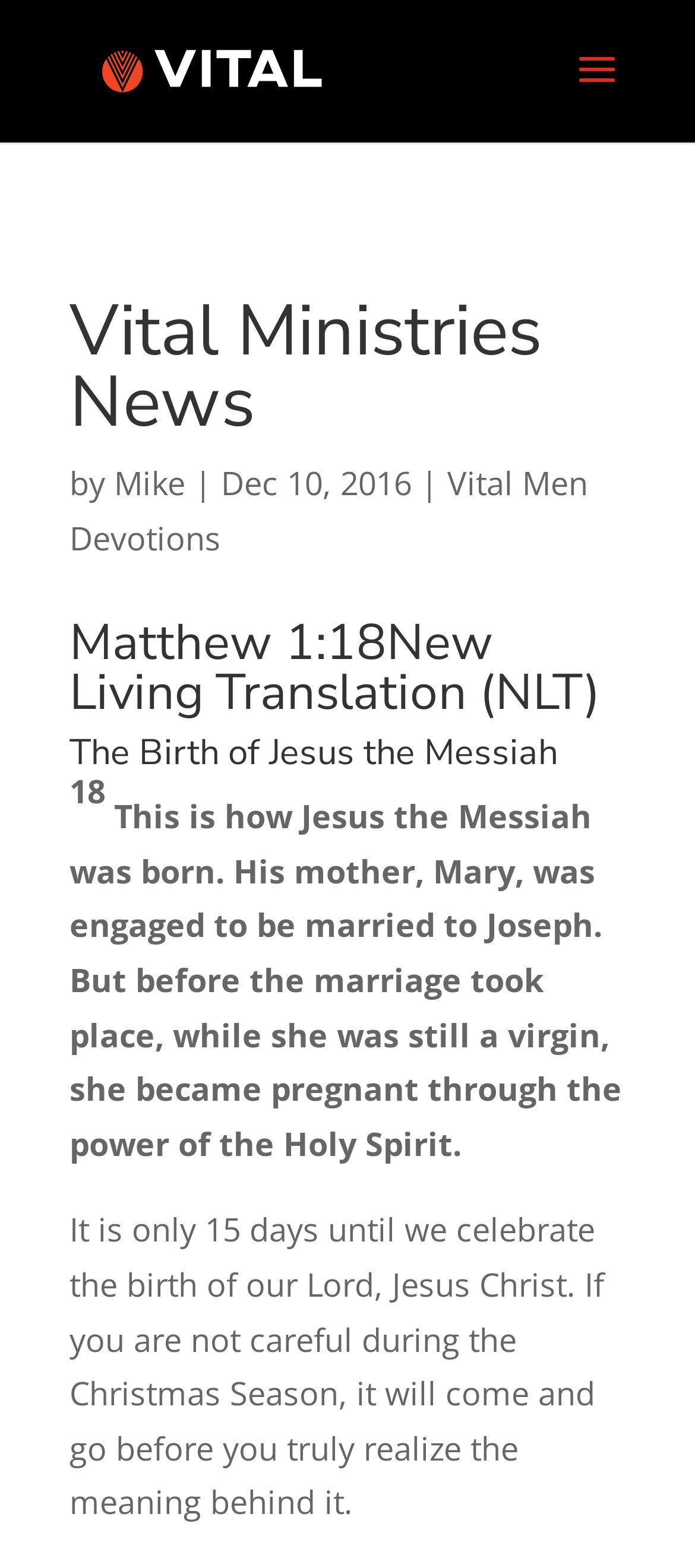What is the date of the article?
Refer to the image and provide a thorough answer to the question.

The date of the article is mentioned in the byline, which is located below the title 'Vital Ministries News'. The byline contains the text 'Dec 10, 2016', indicating that the article was published on this date.